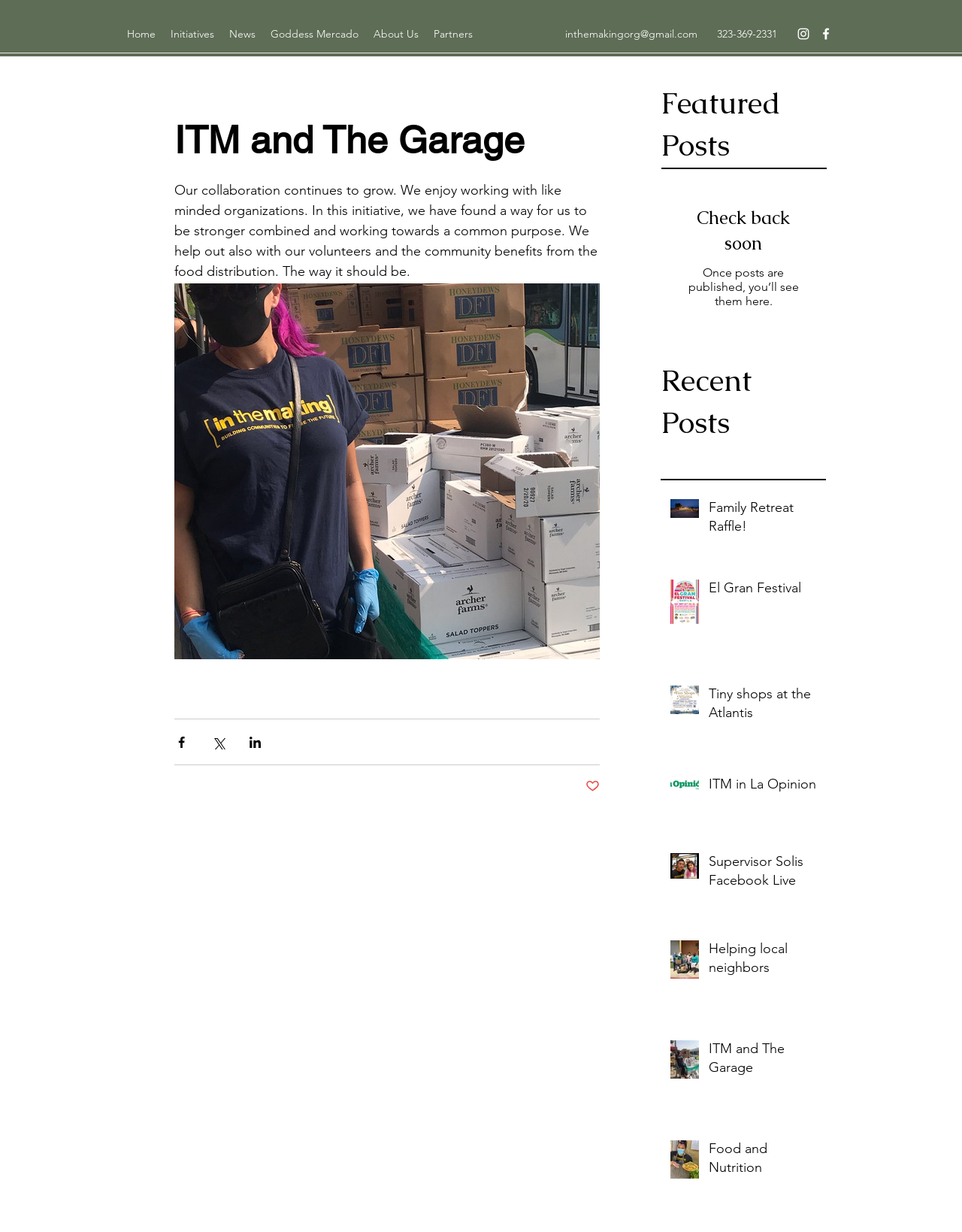Please find the bounding box coordinates in the format (top-left x, top-left y, bottom-right x, bottom-right y) for the given element description. Ensure the coordinates are floating point numbers between 0 and 1. Description: Supervisor Solis Facebook Live

[0.737, 0.692, 0.849, 0.728]